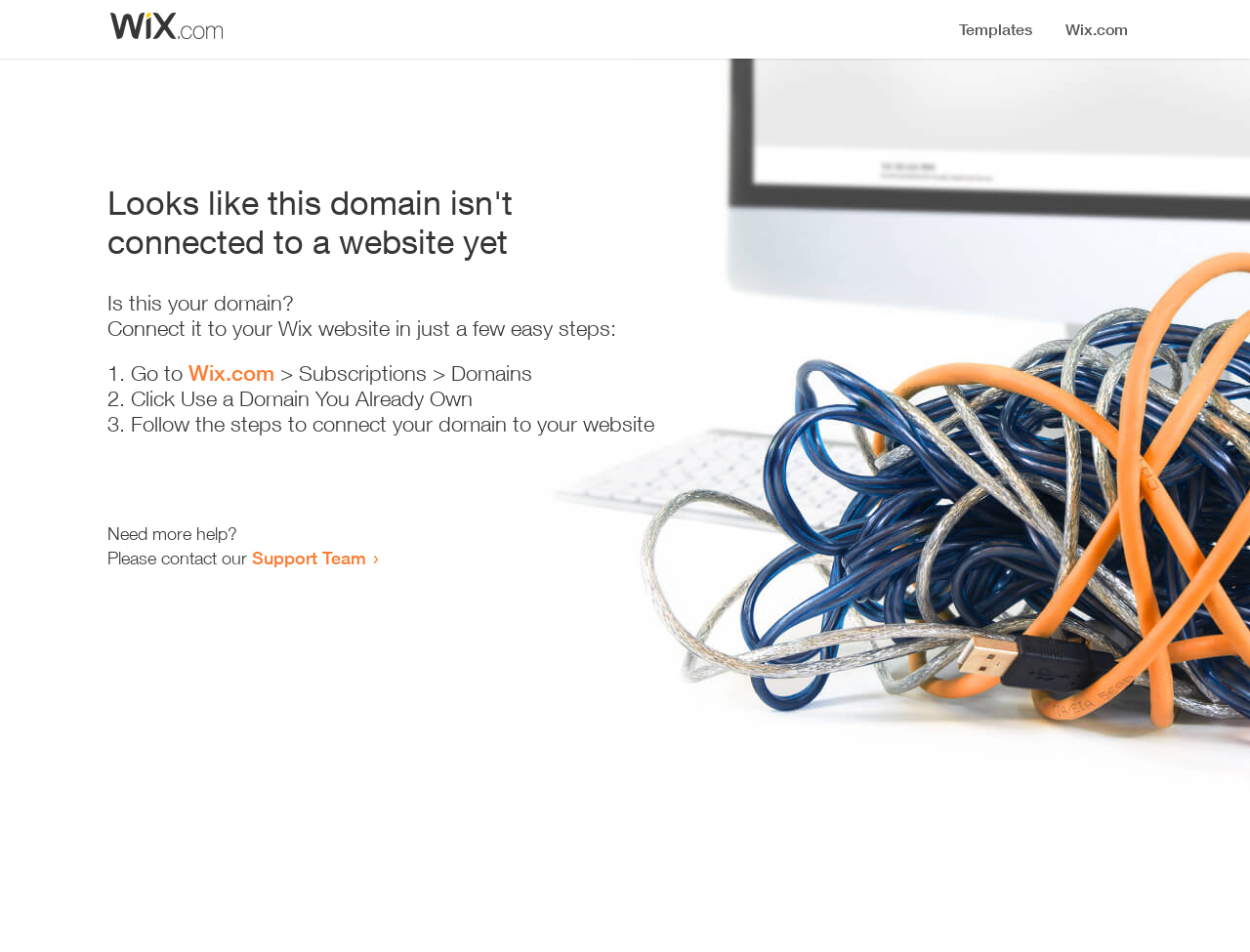Determine the heading of the webpage and extract its text content.

Looks like this domain isn't
connected to a website yet